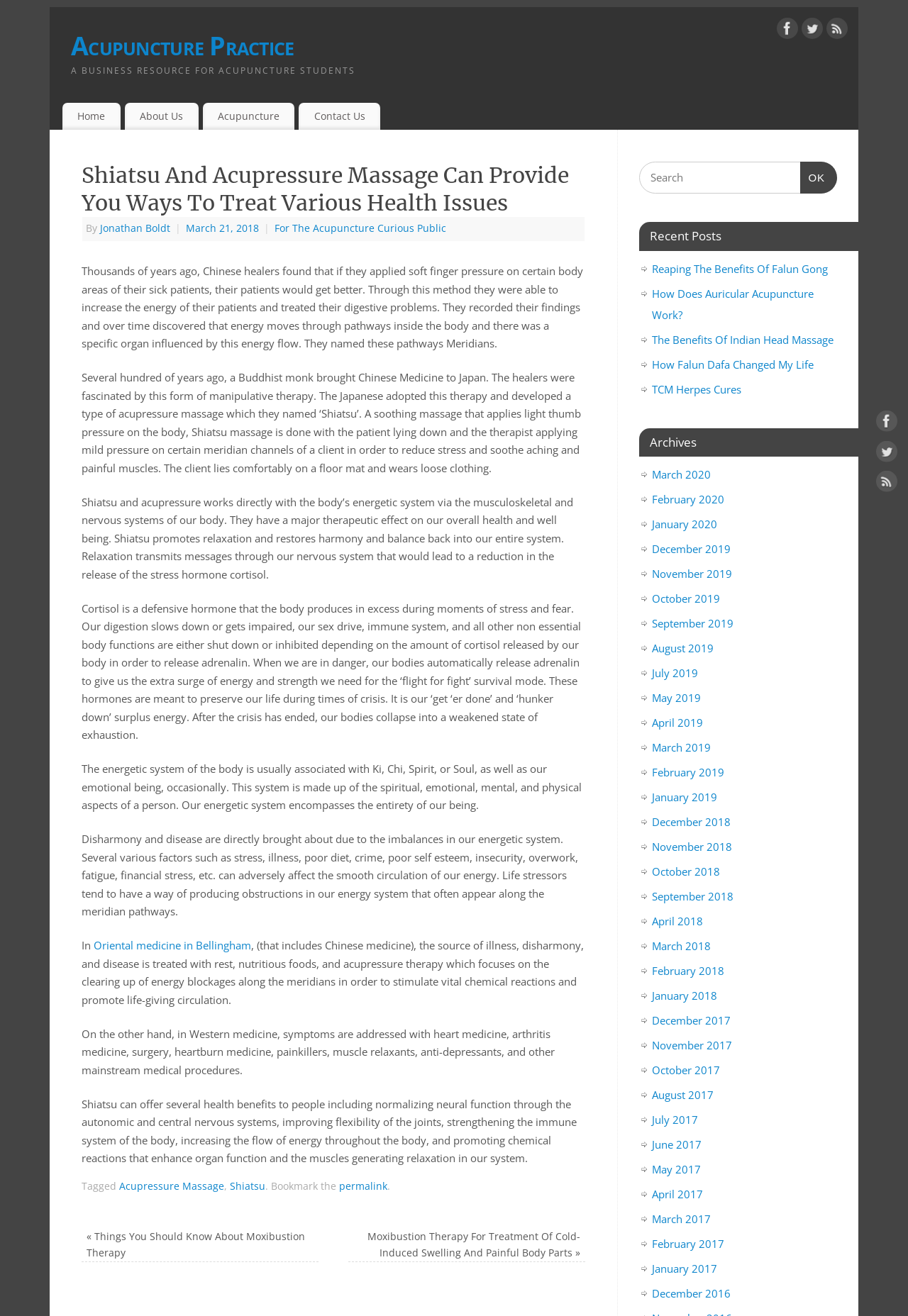Provide an in-depth caption for the elements present on the webpage.

This webpage is about acupuncture and acupressure massage, specifically discussing the benefits of Shiatsu massage. At the top of the page, there is a navigation menu with links to "Home", "About Us", "Acupuncture", and "Contact Us". Below the navigation menu, there are social media links to Facebook, Twitter, and RSS.

The main content of the page is an article titled "Shiatsu And Acupressure Massage Can Provide You Ways To Treat Various Health Issues". The article discusses the history of Chinese medicine and how it was brought to Japan, where it developed into Shiatsu massage. The article explains that Shiatsu massage applies light thumb pressure on the body to reduce stress and soothe aching muscles, promoting relaxation and restoring harmony to the body's energetic system.

The article also discusses how Shiatsu and acupressure work directly with the body's energetic system, promoting relaxation and reducing stress hormones like cortisol. It explains that disharmony and disease are caused by imbalances in the energetic system, which can be treated with rest, nutritious foods, and acupressure therapy.

On the right side of the page, there are links to recent posts, including "Reaping The Benefits Of Falun Gong", "How Does Auricular Acupuncture Work?", and "The Benefits Of Indian Head Massage". Below the recent posts, there is an archives section with links to past months and years.

At the bottom of the page, there are links to previous and next articles, as well as a search box and a button to search for specific topics.